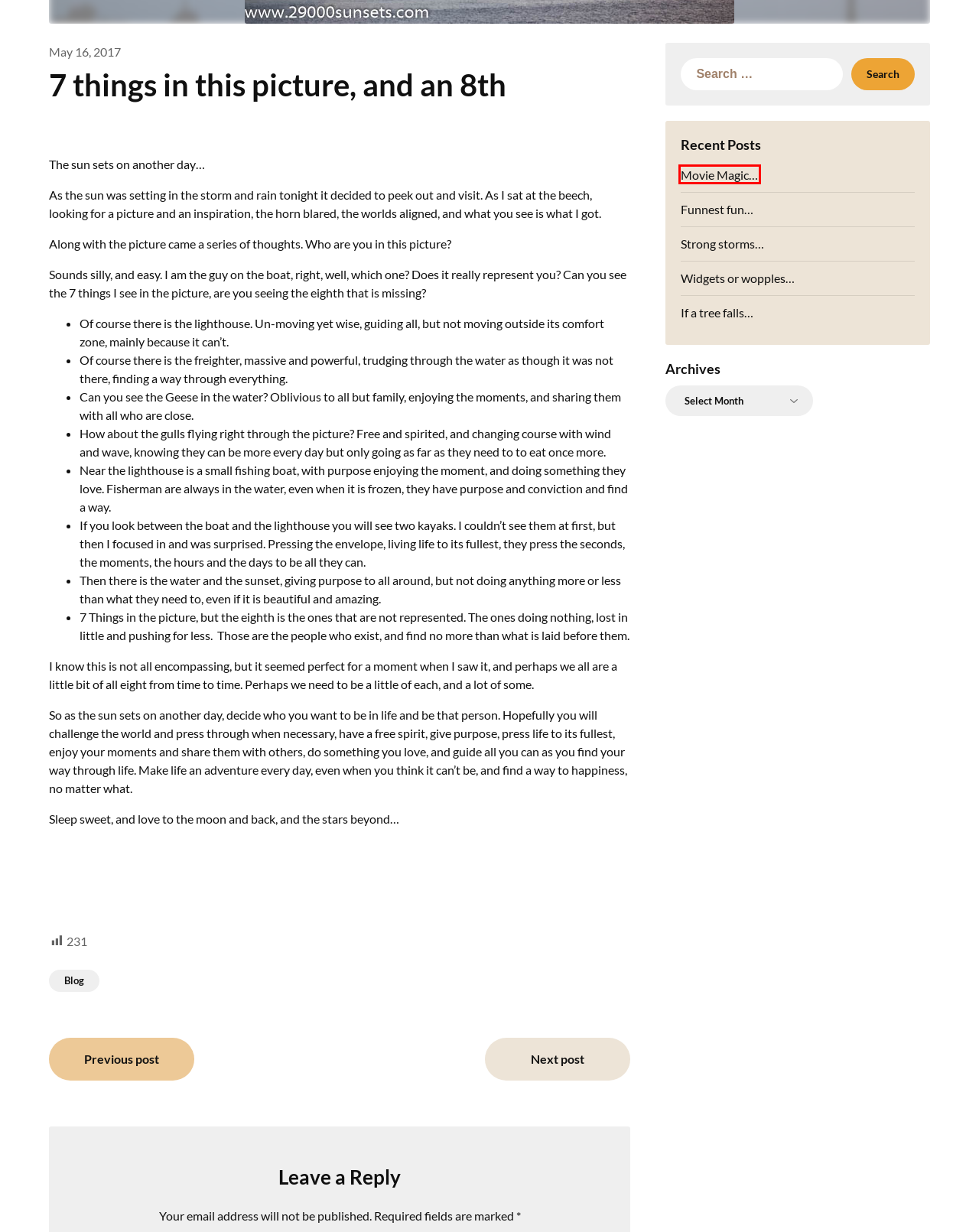You are looking at a screenshot of a webpage with a red bounding box around an element. Determine the best matching webpage description for the new webpage resulting from clicking the element in the red bounding box. Here are the descriptions:
A. If a tree falls… – 29000sunsets.com
B. A year from now… – 29000sunsets.com
C. Funnest fun… – 29000sunsets.com
D. Blog – 29000sunsets.com
E. Widgets or wopples… – 29000sunsets.com
F. A fire inside… – 29000sunsets.com
G. Movie Magic… – 29000sunsets.com
H. Strong storms… – 29000sunsets.com

G